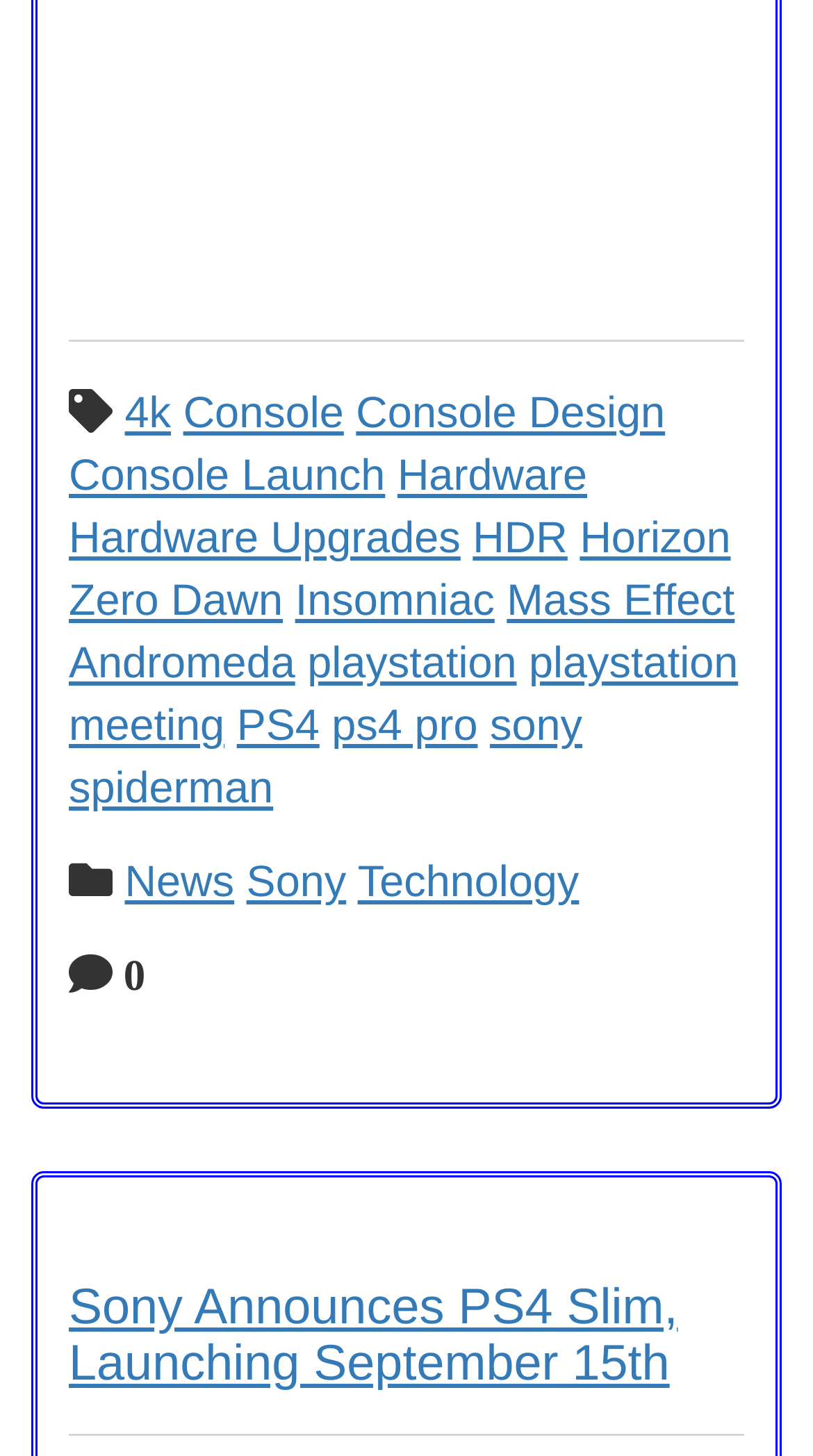Kindly determine the bounding box coordinates for the area that needs to be clicked to execute this instruction: "Check the launch date of PS4 Slim".

[0.085, 0.678, 0.915, 0.754]